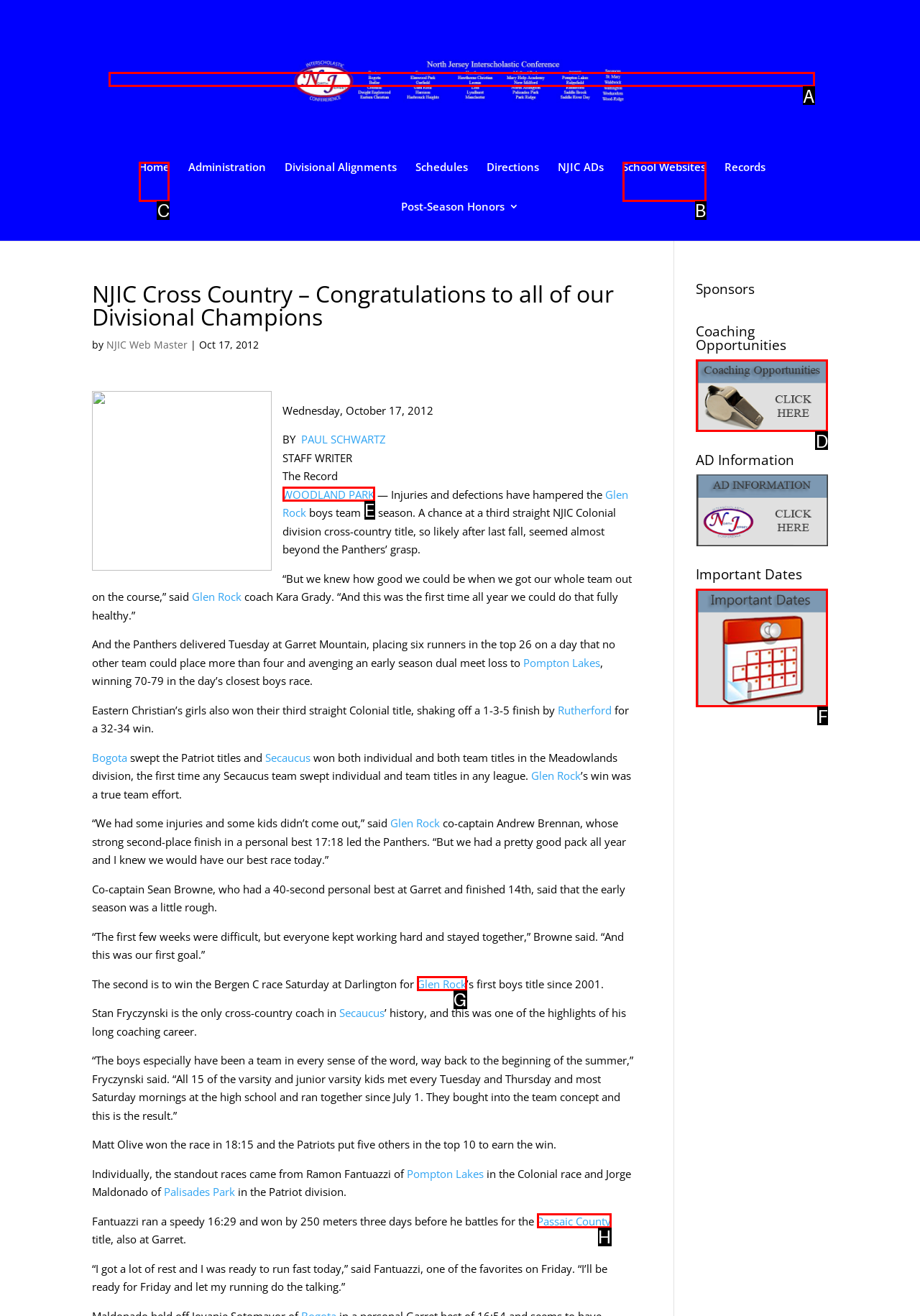Identify the correct letter of the UI element to click for this task: Click on the 'Home' link
Respond with the letter from the listed options.

C